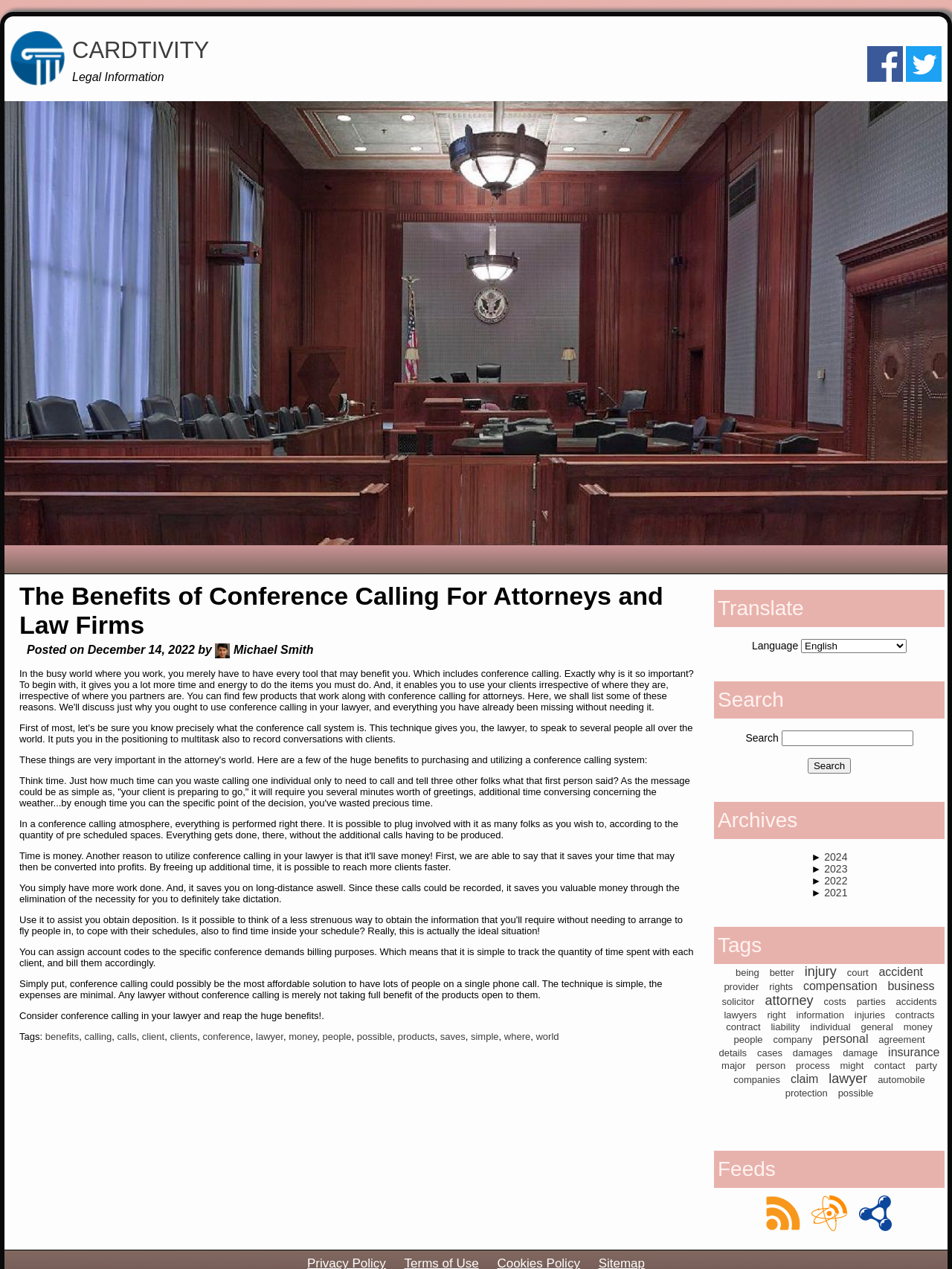Identify the bounding box coordinates of the part that should be clicked to carry out this instruction: "Click the 'CARDTIVITY' link".

[0.076, 0.029, 0.22, 0.05]